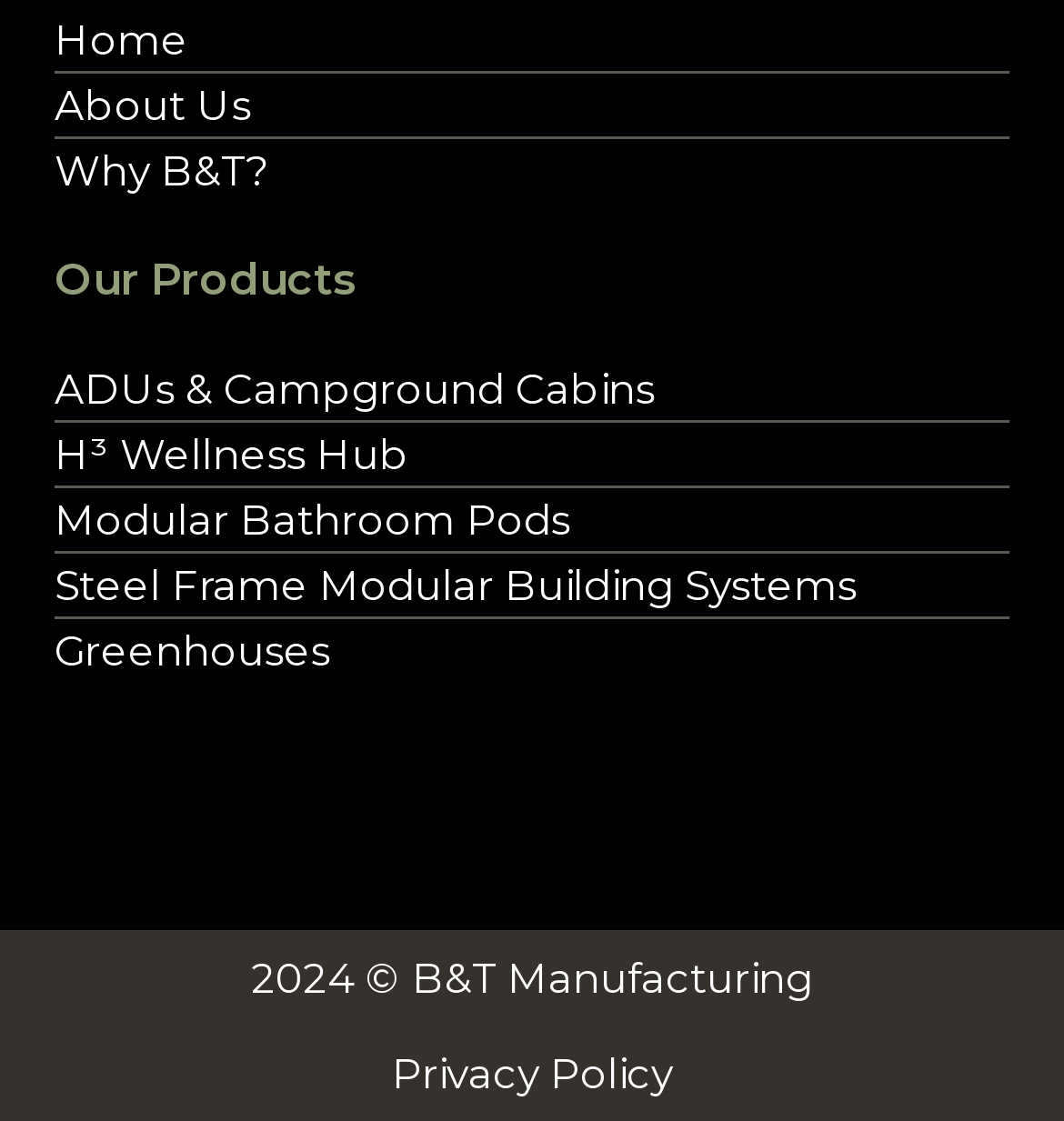How many links are in the footer section?
Carefully analyze the image and provide a thorough answer to the question.

I counted the number of links in the footer section, which are '2024 © B&T Manufacturing' and 'Privacy Policy'. There are 2 links in total.